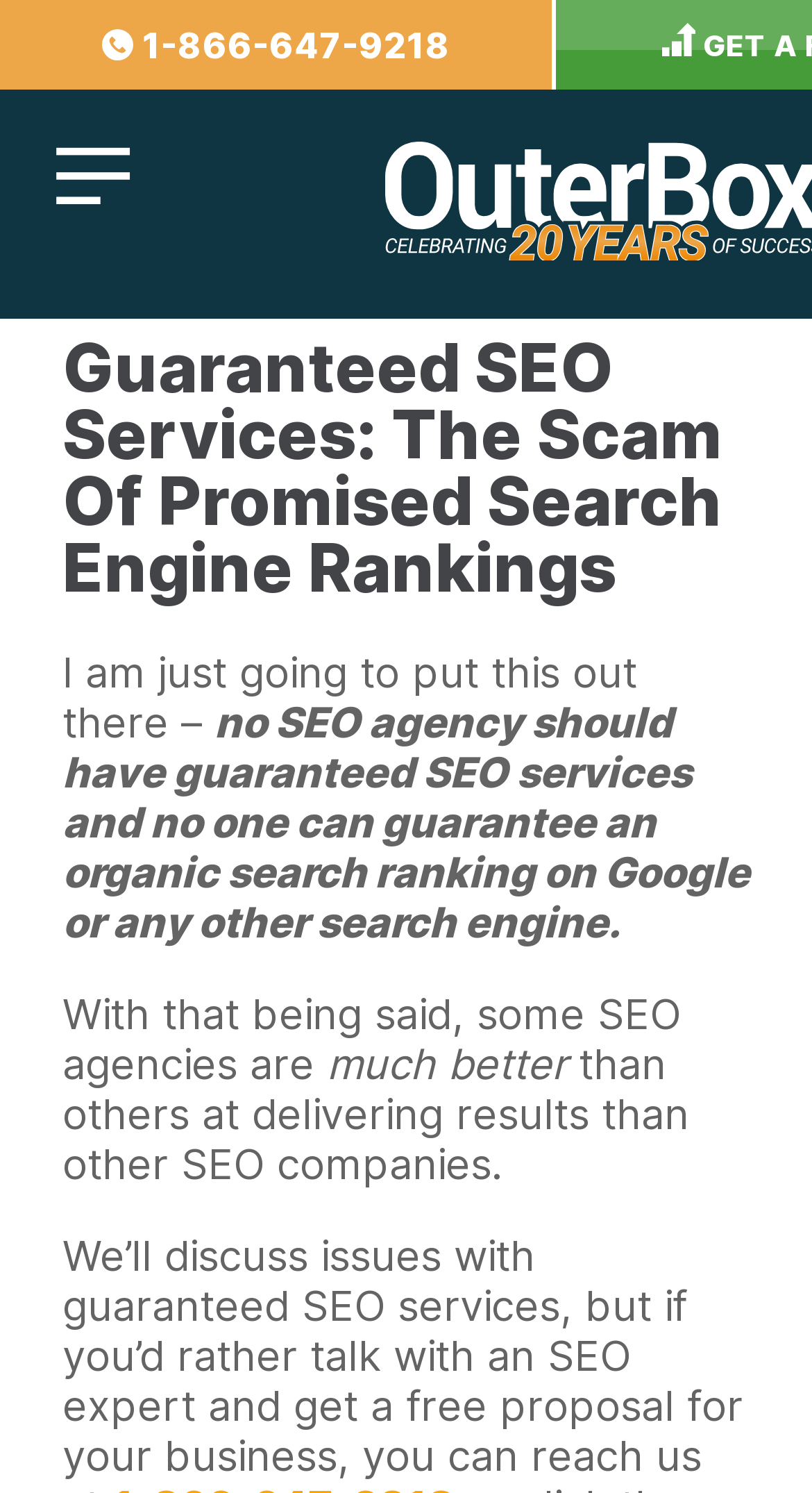What is the phone number on the webpage?
Analyze the image and deliver a detailed answer to the question.

I found the phone number by looking at the link element with the text '1-866-647-9218' which has a bounding box coordinate of [0.0, 0.0, 0.679, 0.061]. This suggests that the phone number is displayed prominently on the webpage.